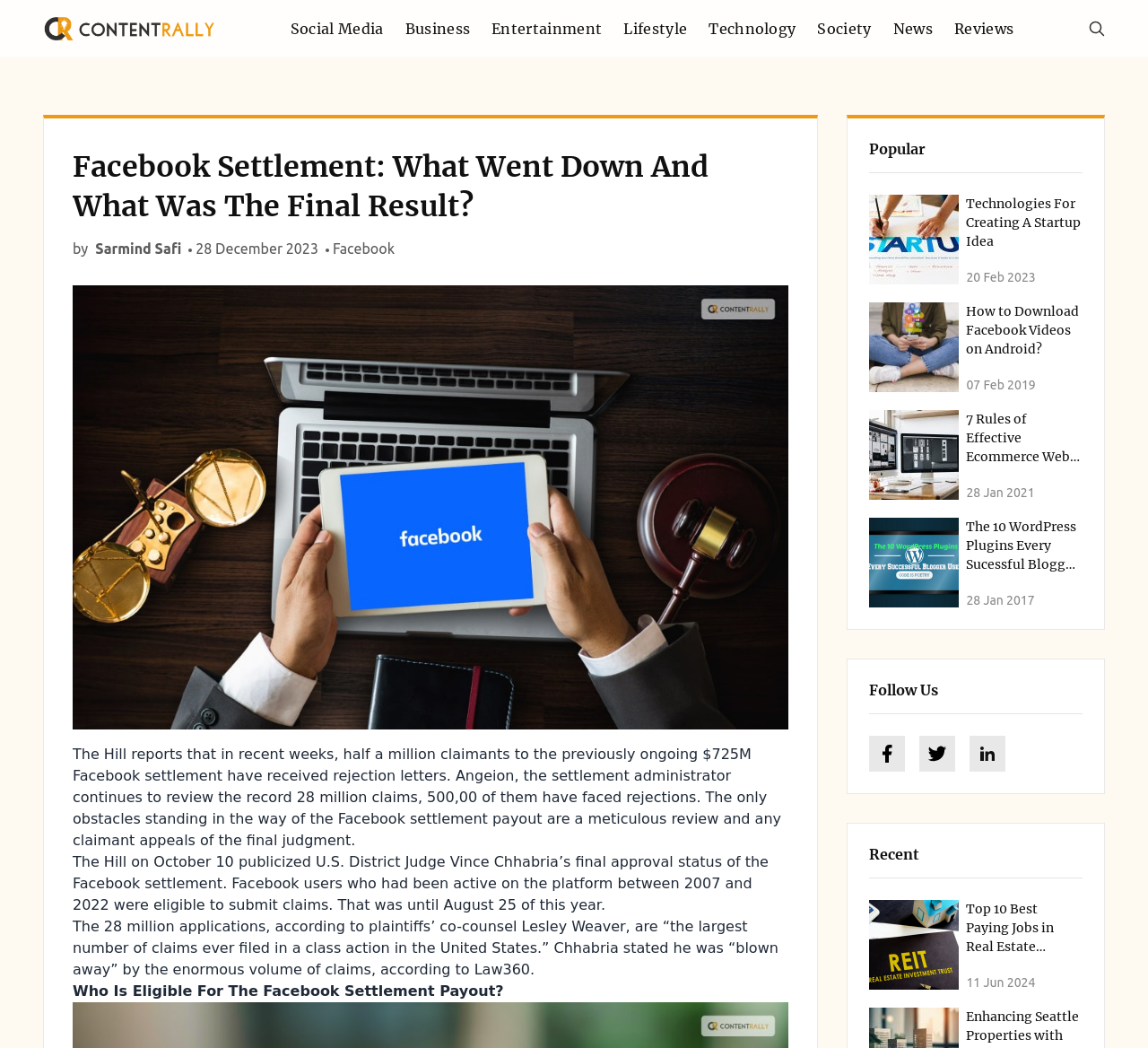Identify the bounding box coordinates for the element that needs to be clicked to fulfill this instruction: "Click on the 'Social Media' link". Provide the coordinates in the format of four float numbers between 0 and 1: [left, top, right, bottom].

[0.253, 0.019, 0.334, 0.036]